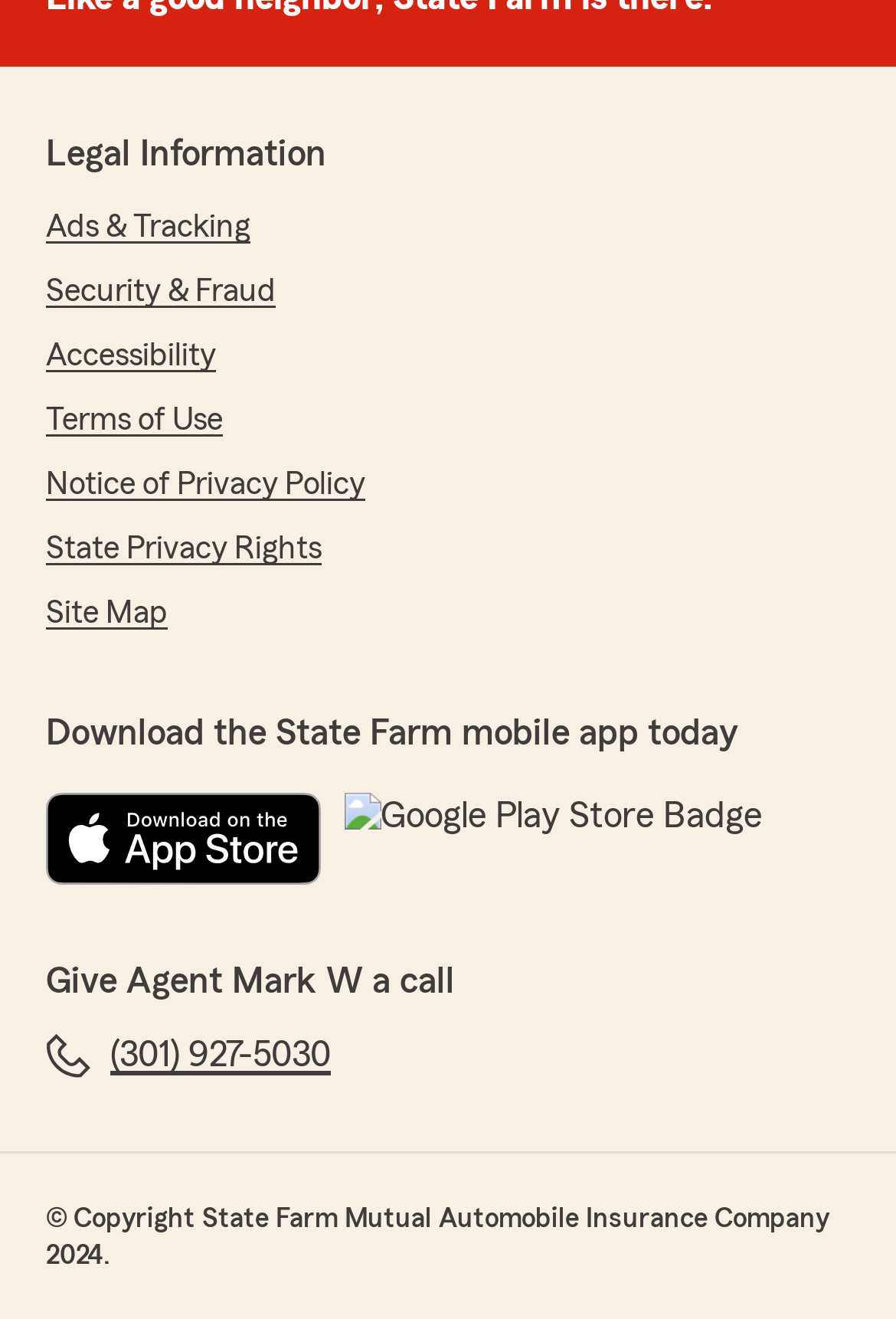Where can I download the State Farm mobile app?
Answer the question using a single word or phrase, according to the image.

App Store and Google Play